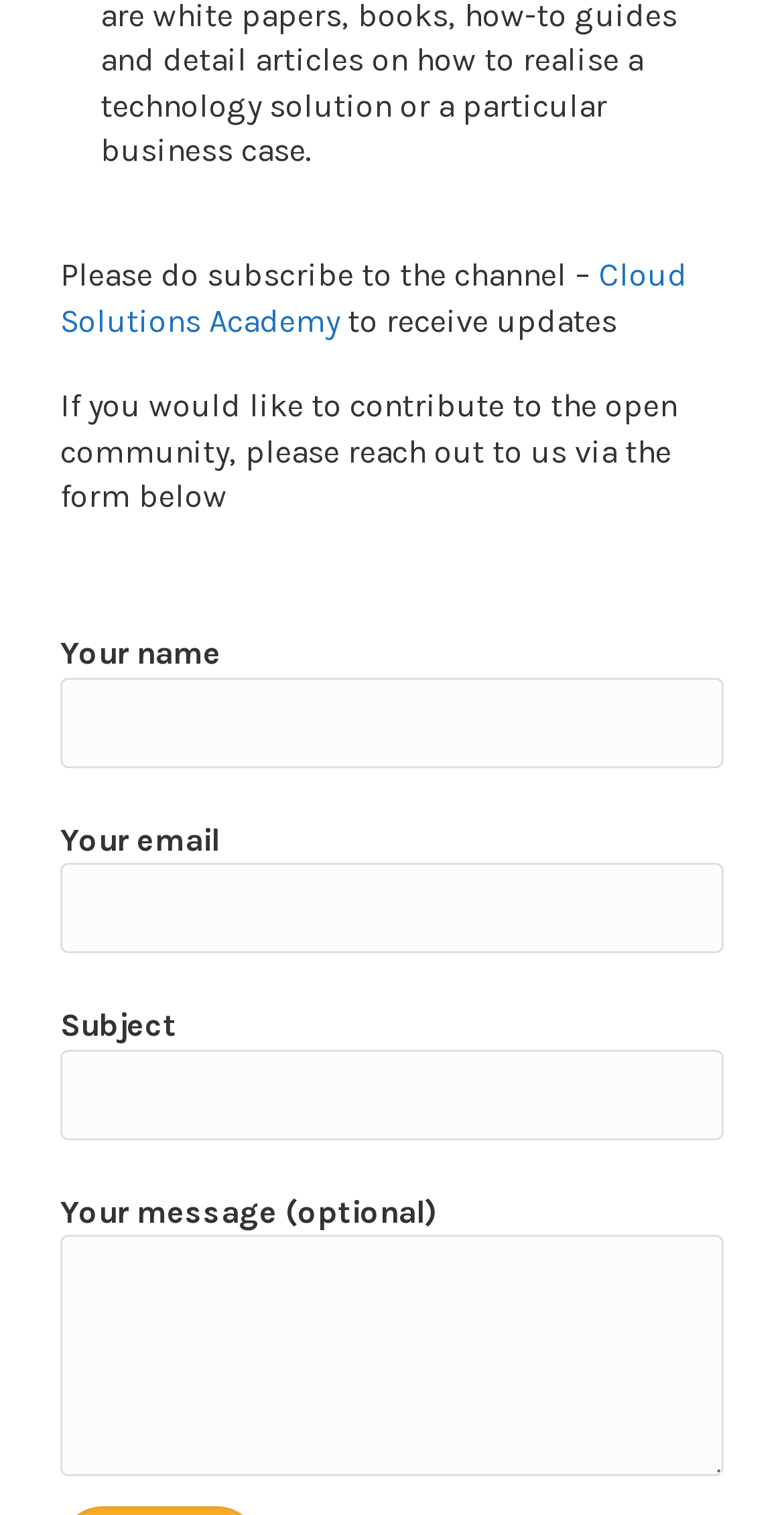Utilize the details in the image to thoroughly answer the following question: What is the purpose of the form on the webpage?

The form on the webpage is used to reach out to the website owners to contribute to the open community, as mentioned in the text 'If you would like to contribute to the open community, please reach out to us via the form below'.